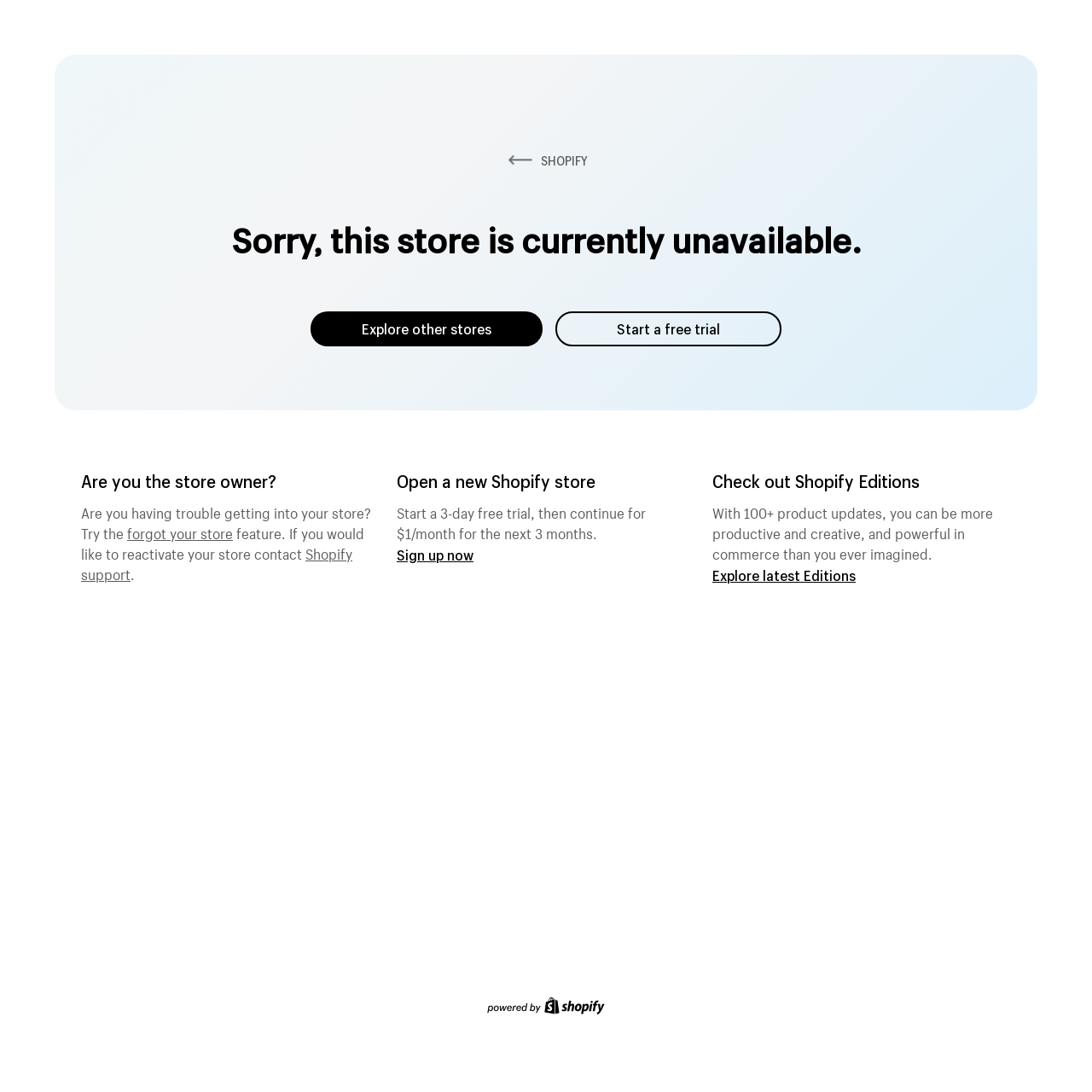Respond with a single word or phrase to the following question: What is the status of the store?

unavailable